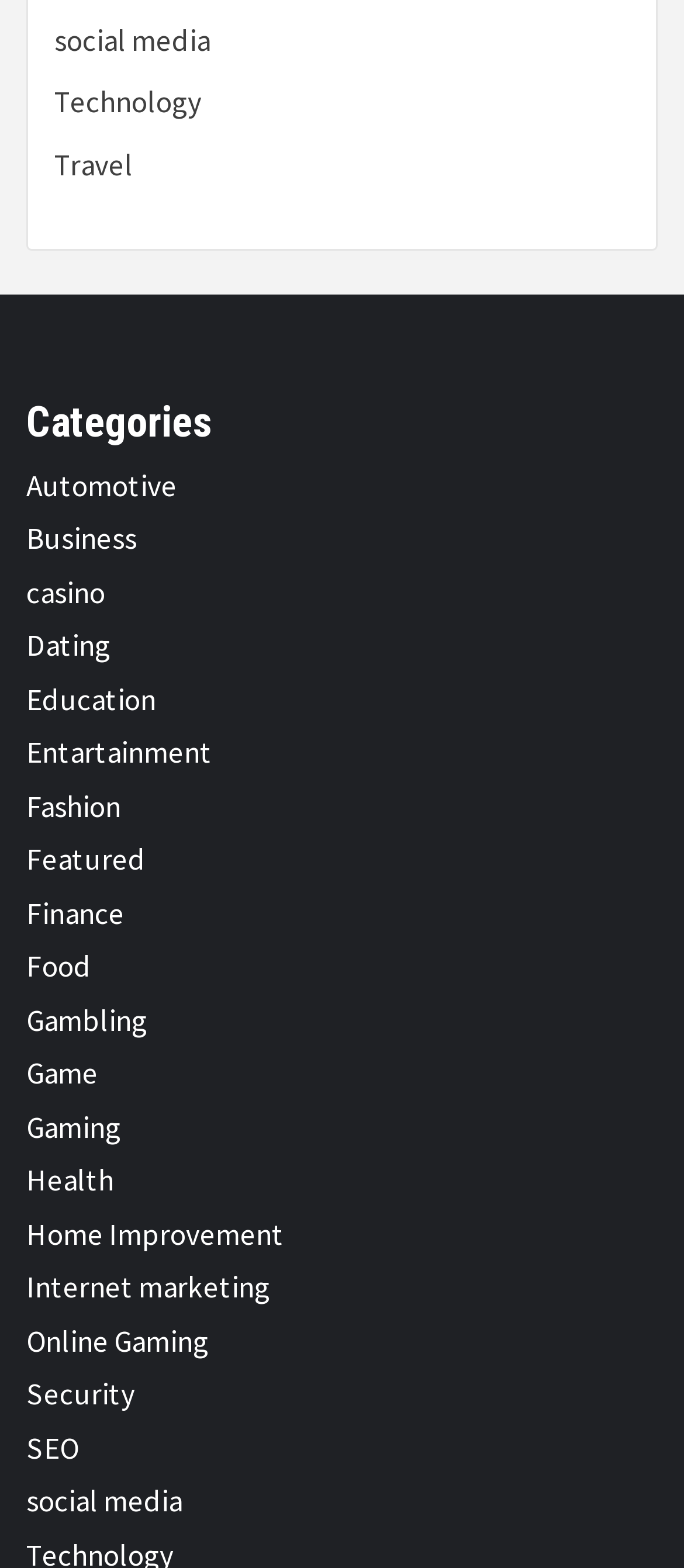How many social media links are there?
Give a comprehensive and detailed explanation for the question.

I found two links with the text 'social media', one located at [0.079, 0.013, 0.308, 0.038] and another at [0.038, 0.945, 0.267, 0.97], indicating that there are two social media links on the webpage.